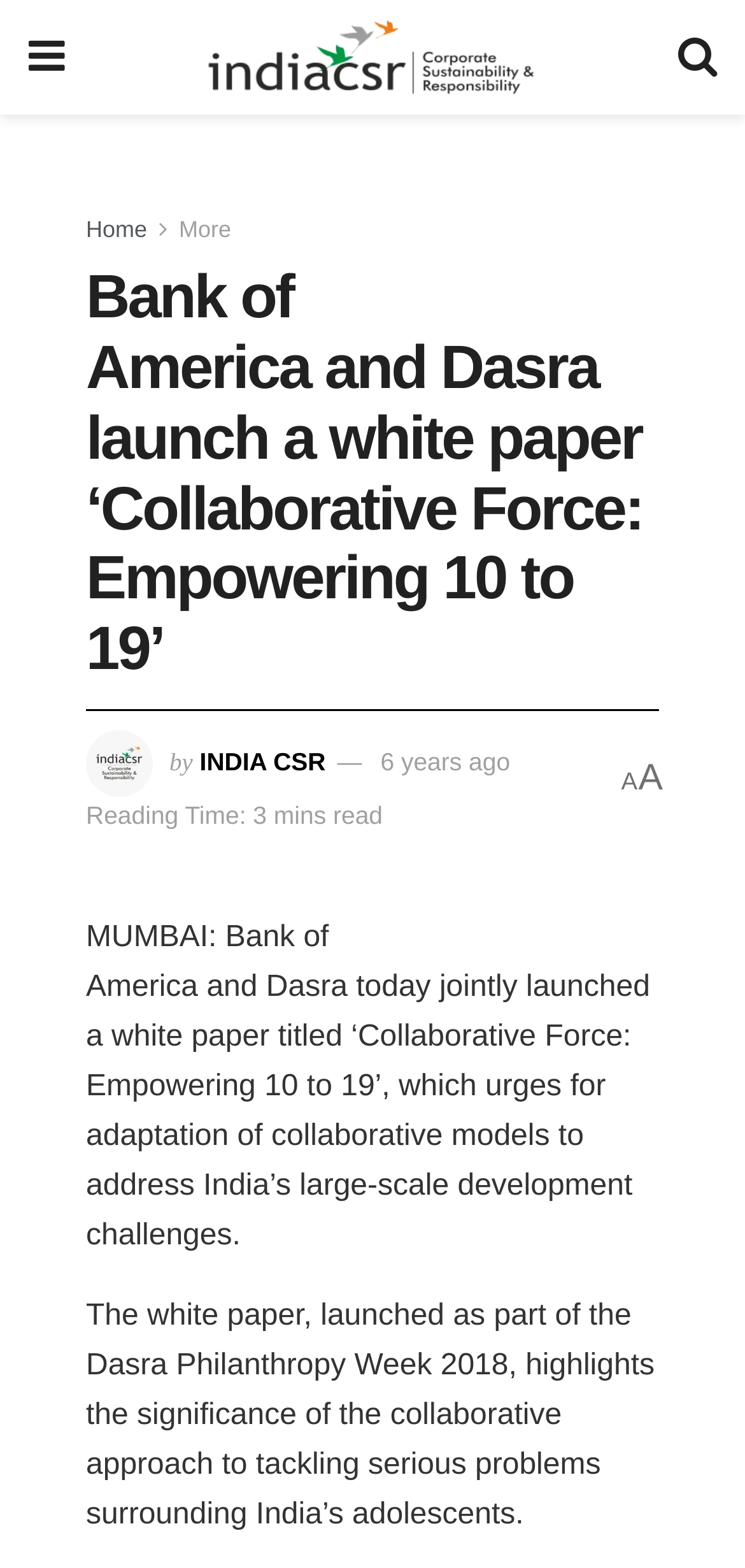What is the purpose of the white paper?
Refer to the image and provide a concise answer in one word or phrase.

To address India's development challenges